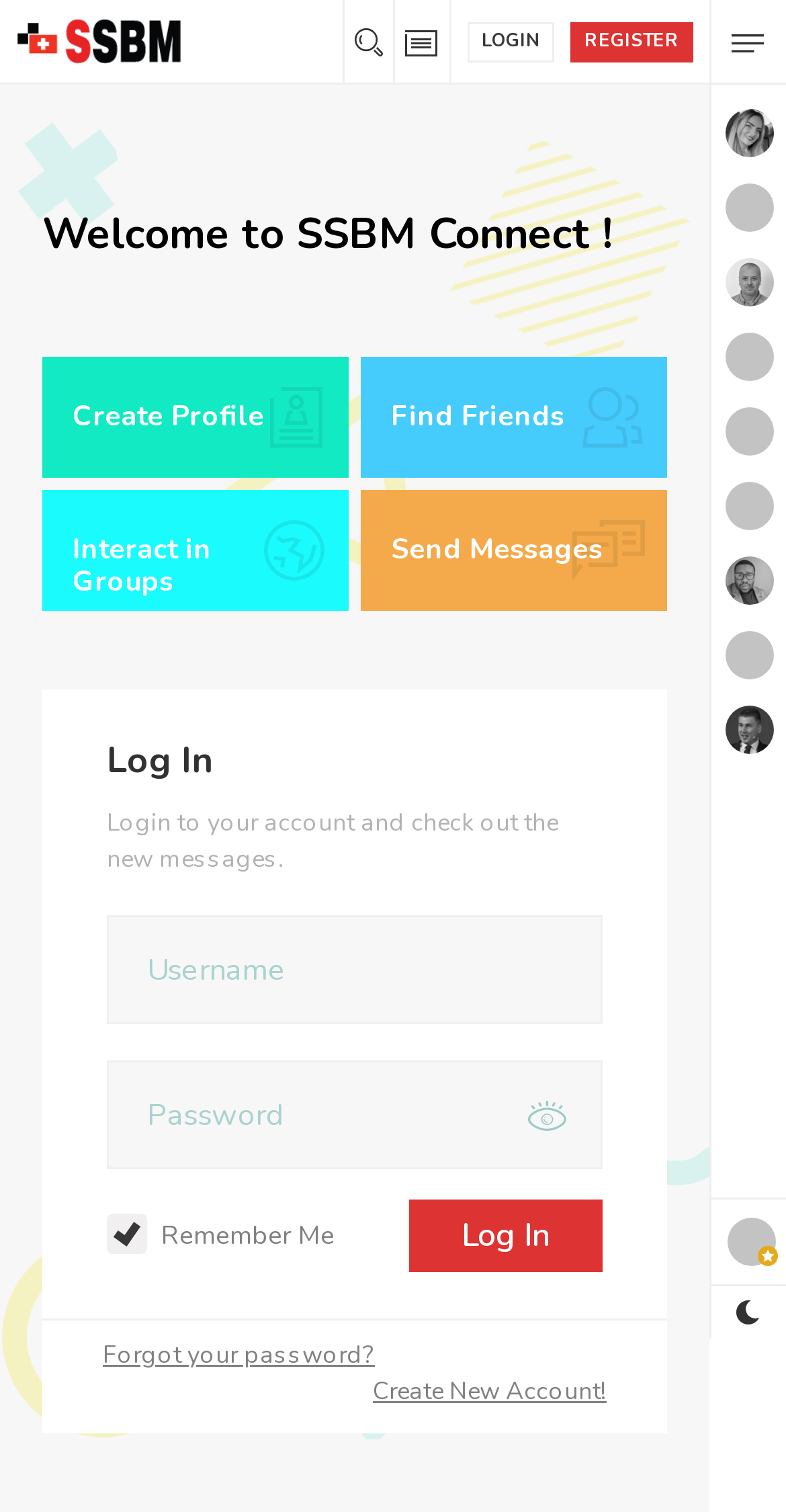Respond to the following question using a concise word or phrase: 
How many profile pictures are displayed?

9